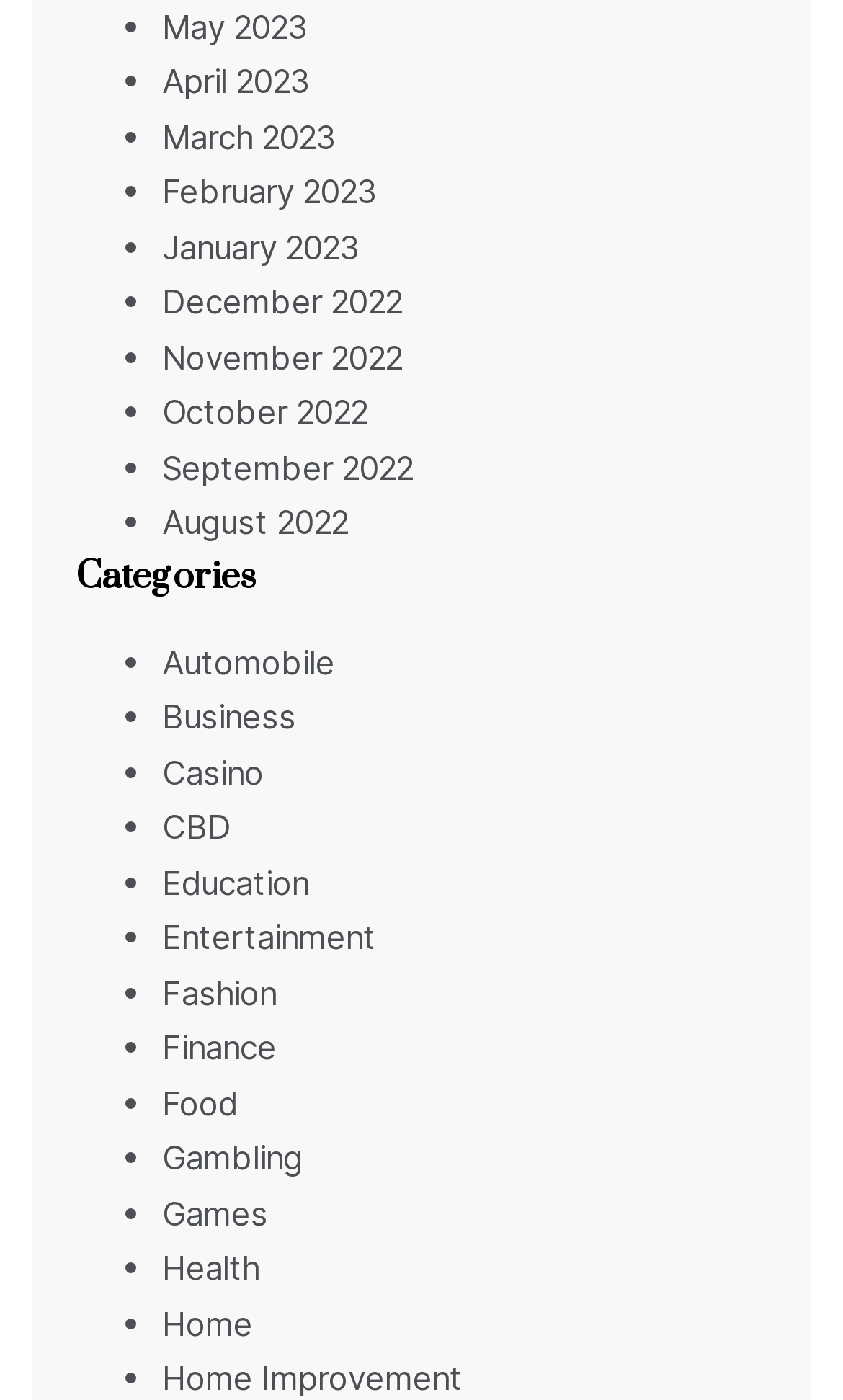Locate the bounding box coordinates of the segment that needs to be clicked to meet this instruction: "Check out Home Improvement".

[0.192, 0.97, 0.549, 1.0]